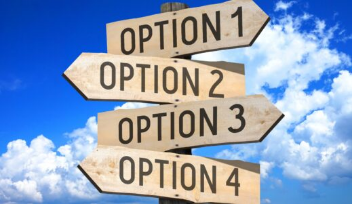Give a comprehensive caption for the image.

The image features a wooden signpost with four distinct arrows, each labeled as "OPTION 1," "OPTION 2," "OPTION 3," and "OPTION 4." The signpost stands against a bright blue sky filled with fluffy white clouds, symbolizing choices and directions one might take. This visual metaphor for decision-making ties in with the theme of navigating complexities, such as those involved in real estate transactions, as discussed in the related article titled "Choosing Between Multiple House Offers." This article explores the various pathways and considerations for sellers facing multiple offers, enhancing the significance of making informed choices in the home-selling process.